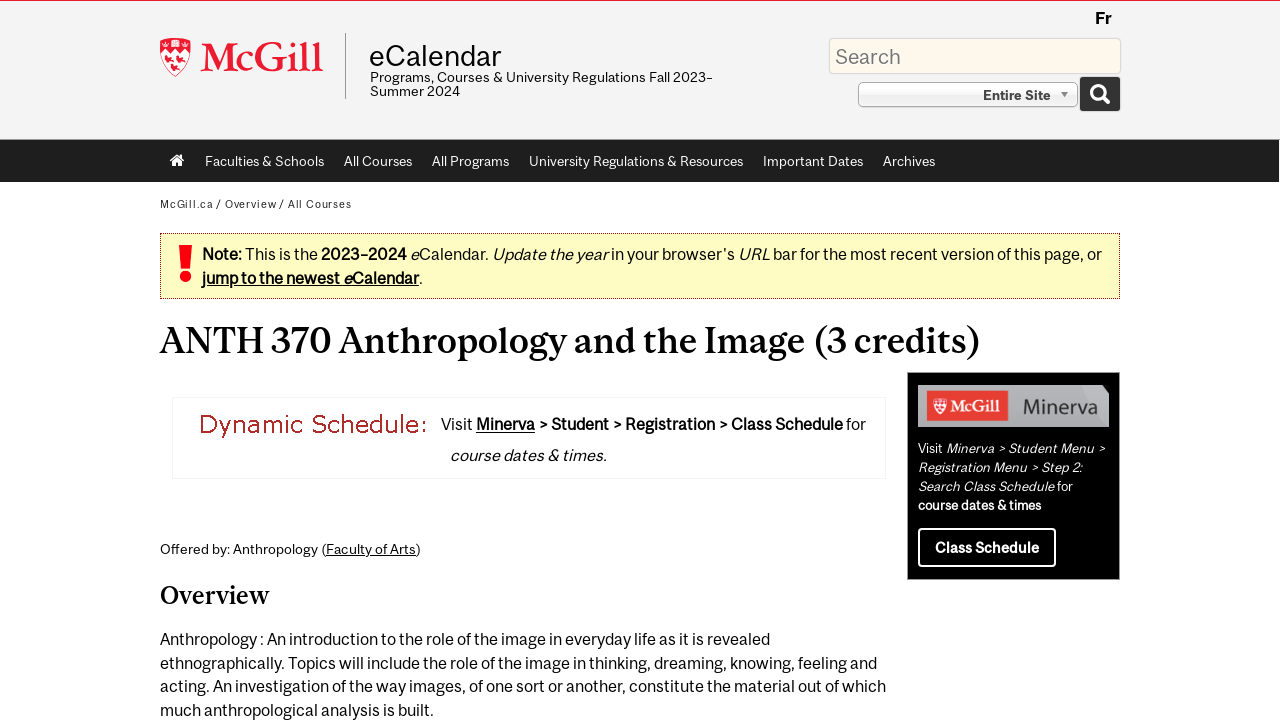Locate the bounding box coordinates of the clickable area to execute the instruction: "Go to Home page". Provide the coordinates as four float numbers between 0 and 1, represented as [left, top, right, bottom].

[0.125, 0.192, 0.152, 0.25]